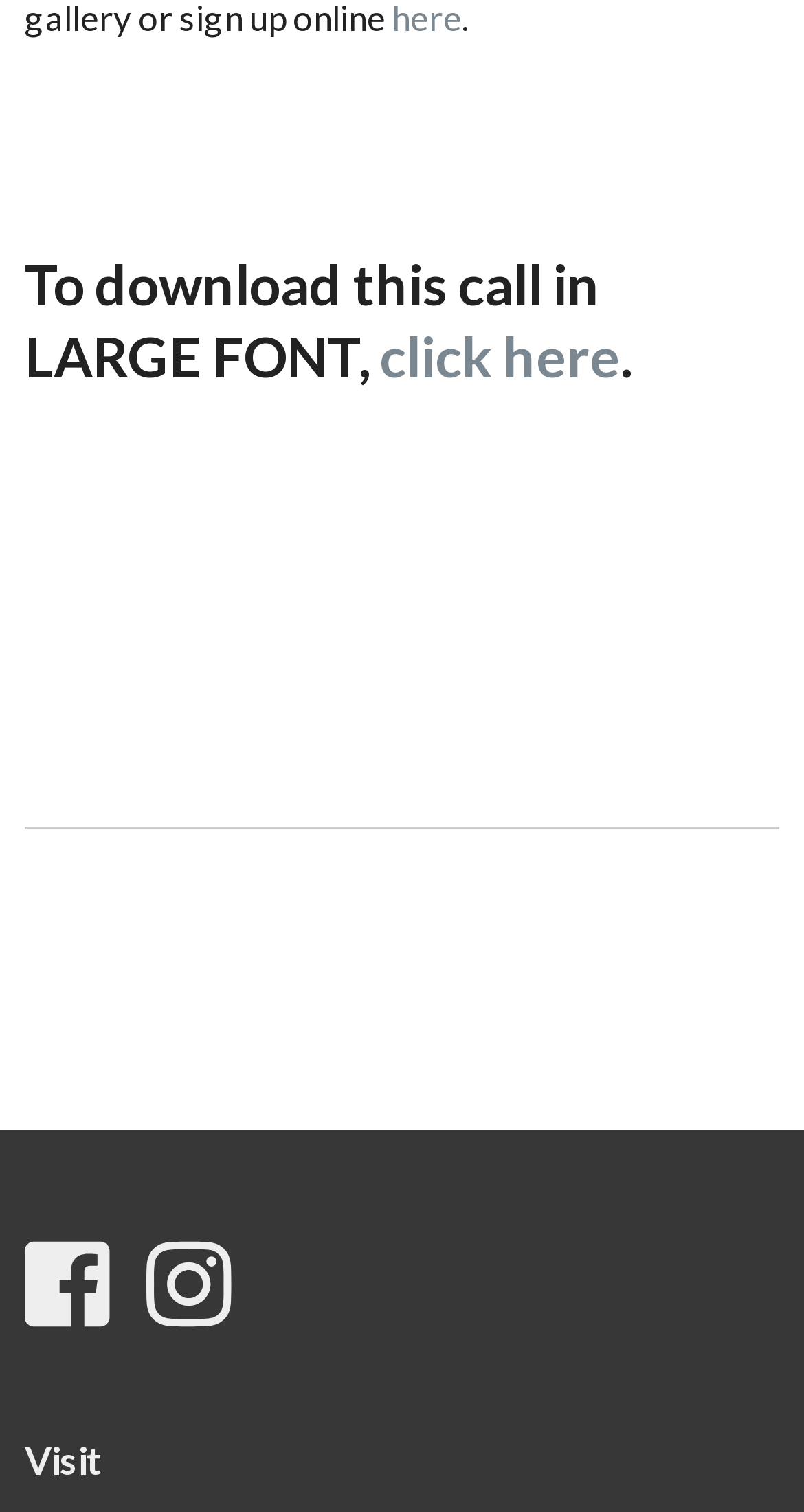Using the element description click here, predict the bounding box coordinates for the UI element. Provide the coordinates in (top-left x, top-left y, bottom-right x, bottom-right y) format with values ranging from 0 to 1.

[0.472, 0.213, 0.772, 0.258]